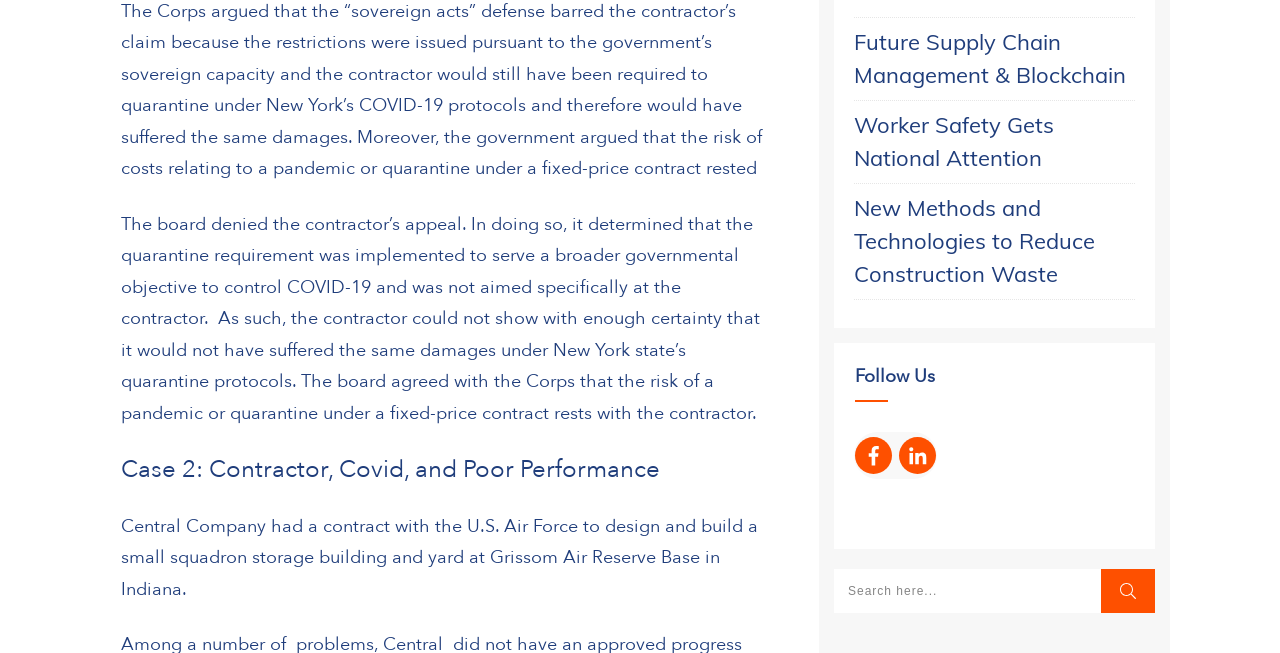What is the topic of Case 2?
Look at the image and answer with only one word or phrase.

Contractor, Covid, and Poor Performance